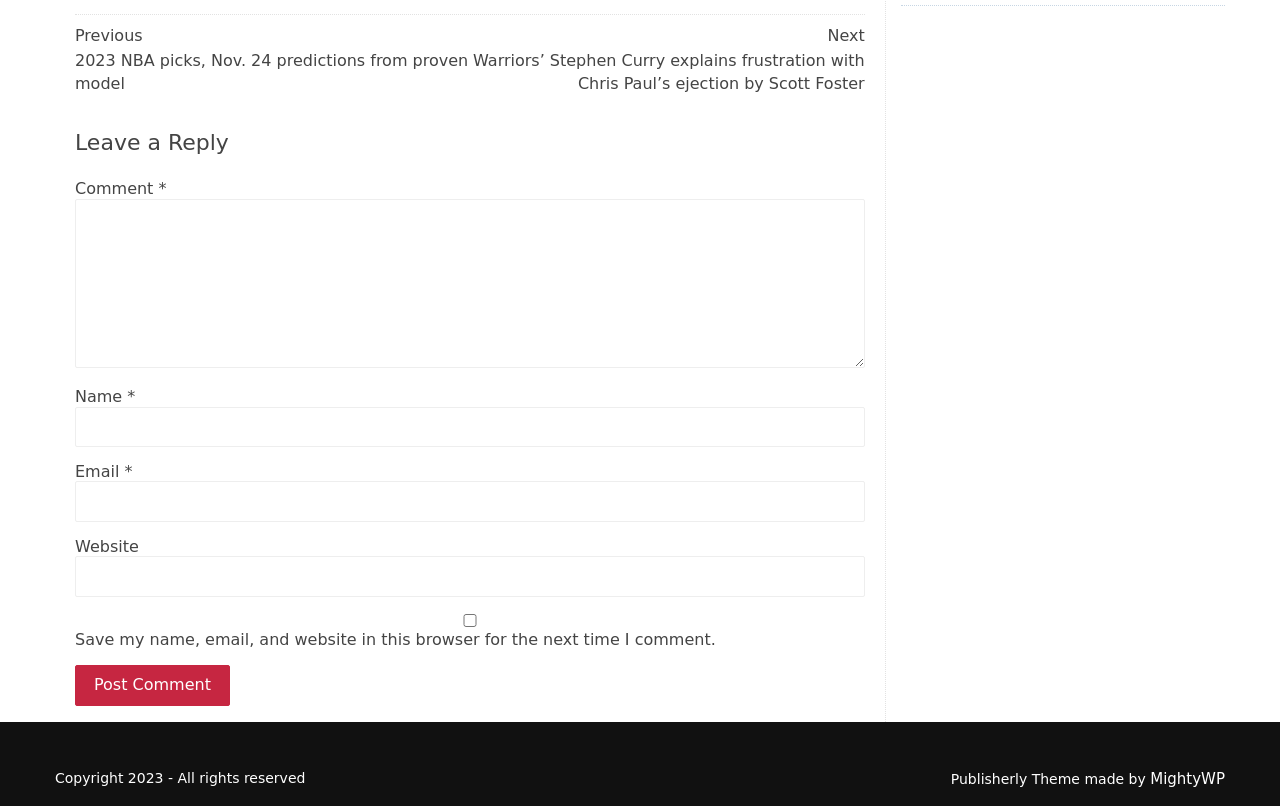Kindly determine the bounding box coordinates for the clickable area to achieve the given instruction: "Visit the MightyWP website".

[0.899, 0.955, 0.957, 0.977]